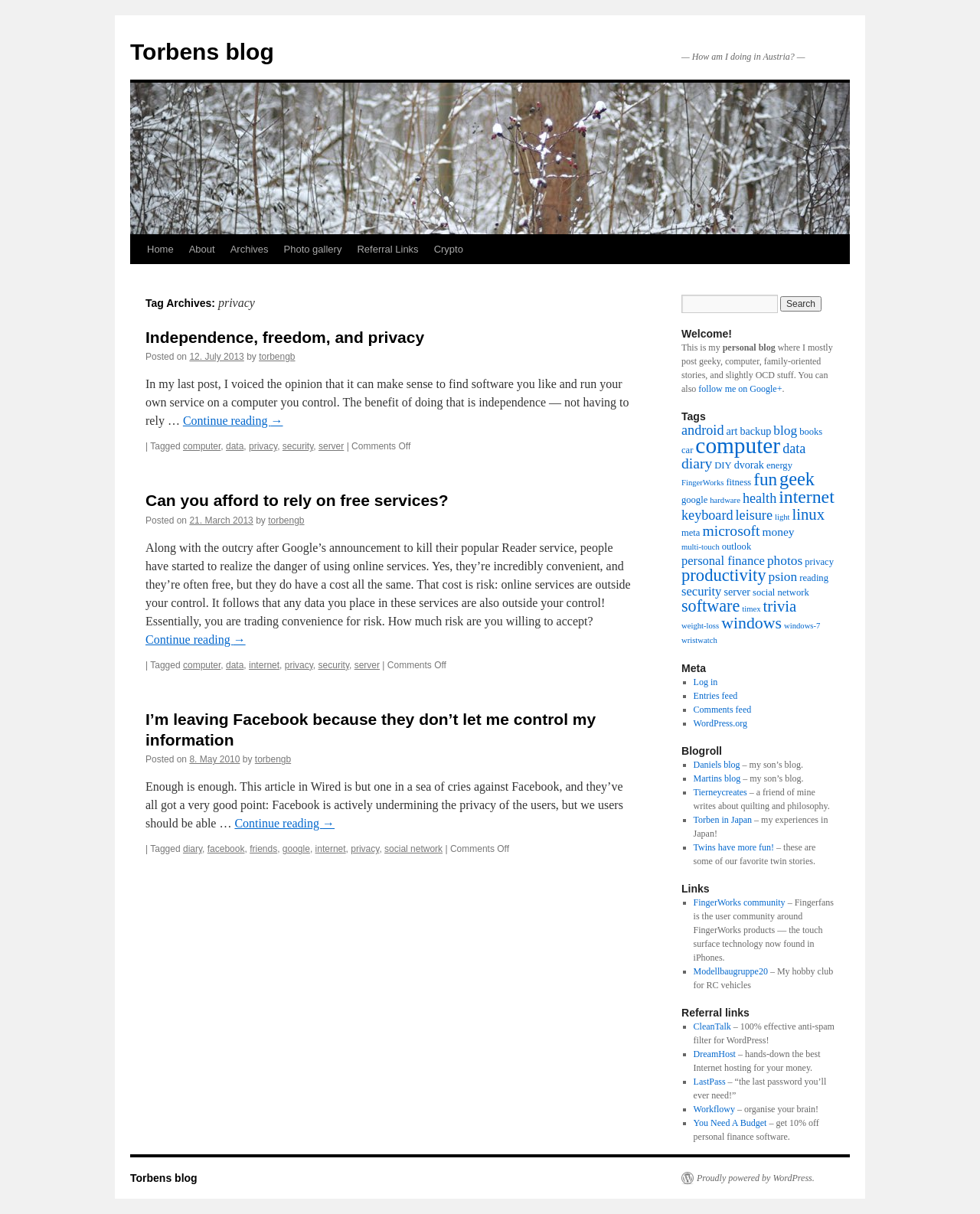Please determine the bounding box coordinates of the section I need to click to accomplish this instruction: "Read the 'Independence, freedom, and privacy' post".

[0.148, 0.269, 0.648, 0.286]